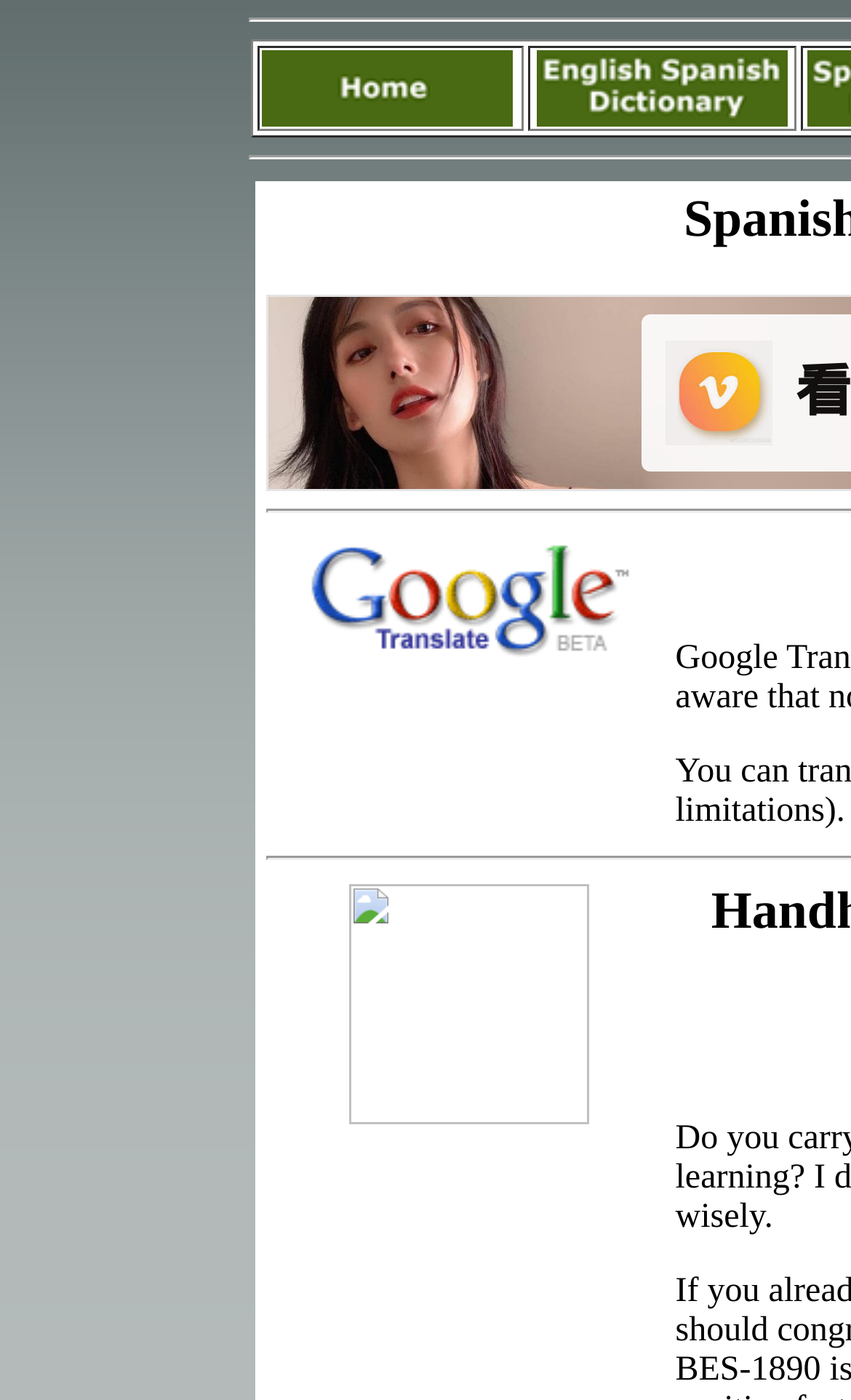Provide a one-word or short-phrase answer to the question:
How many translation options are available in the table?

2